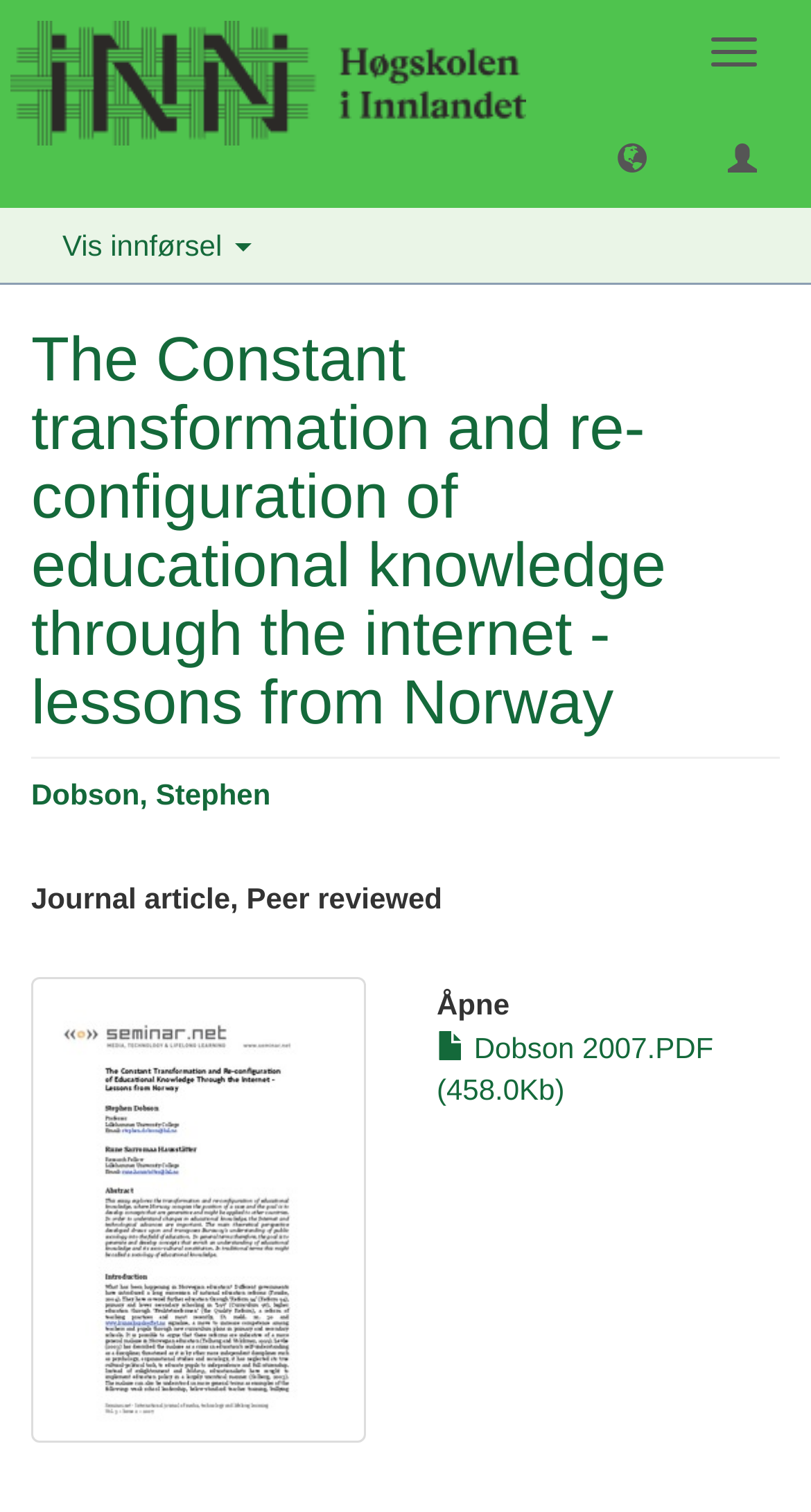What is the file type of the downloadable file?
Look at the screenshot and provide an in-depth answer.

I found the answer by looking at the link 'Dobson 2007.PDF (458.0Kb)' which indicates that the downloadable file is a PDF.